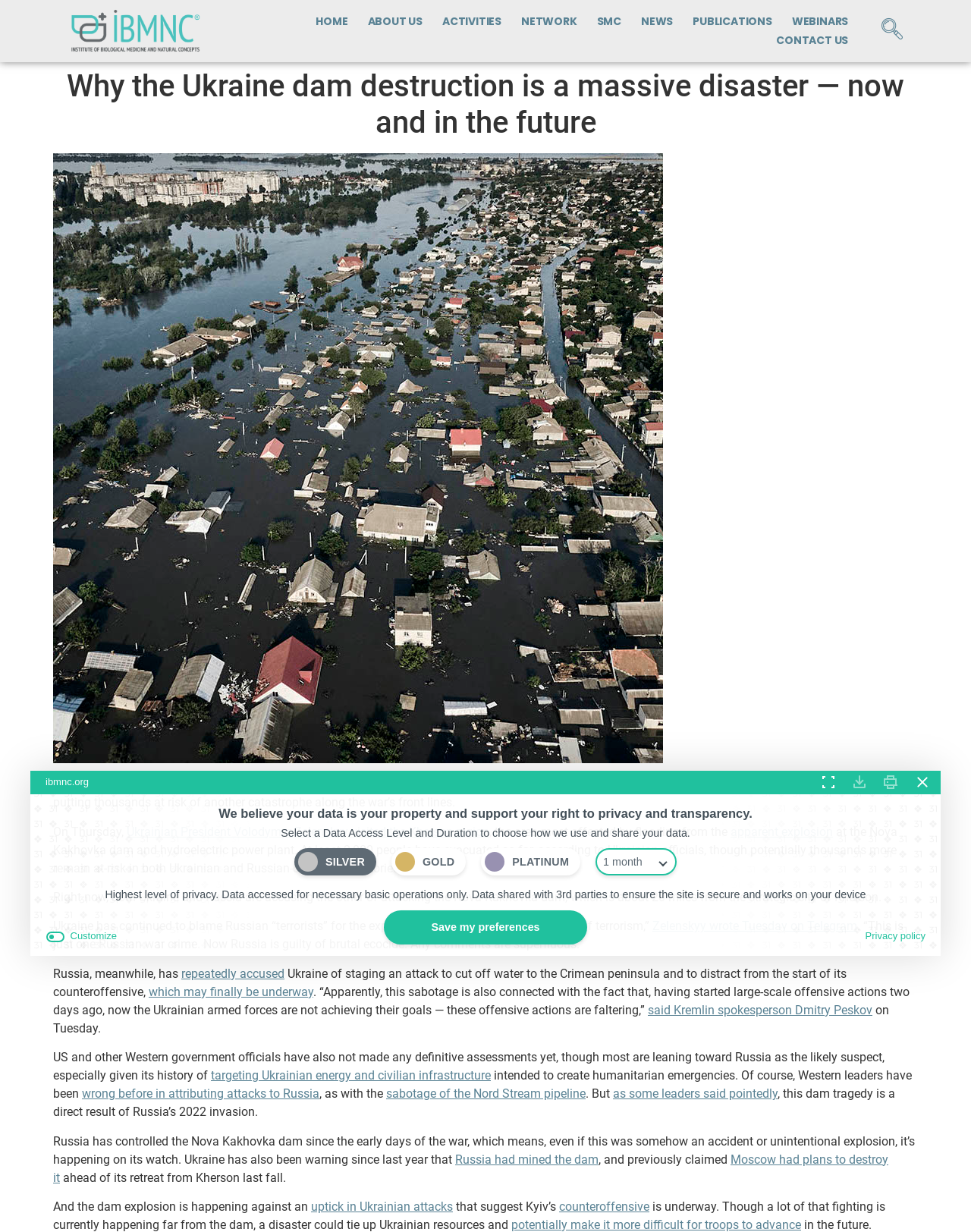How many links are in the top navigation bar?
Please answer the question with a single word or phrase, referencing the image.

9